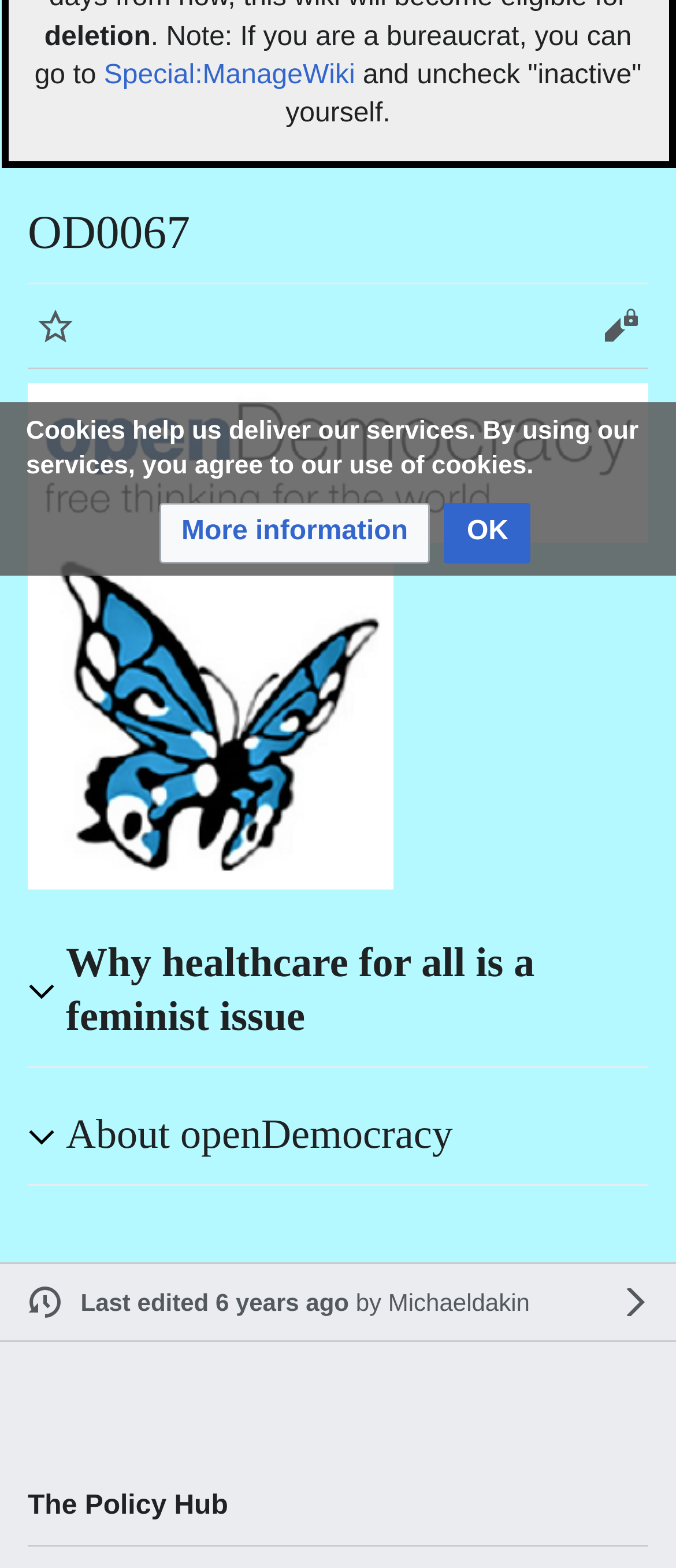Given the description "OK", provide the bounding box coordinates of the corresponding UI element.

[0.657, 0.321, 0.785, 0.359]